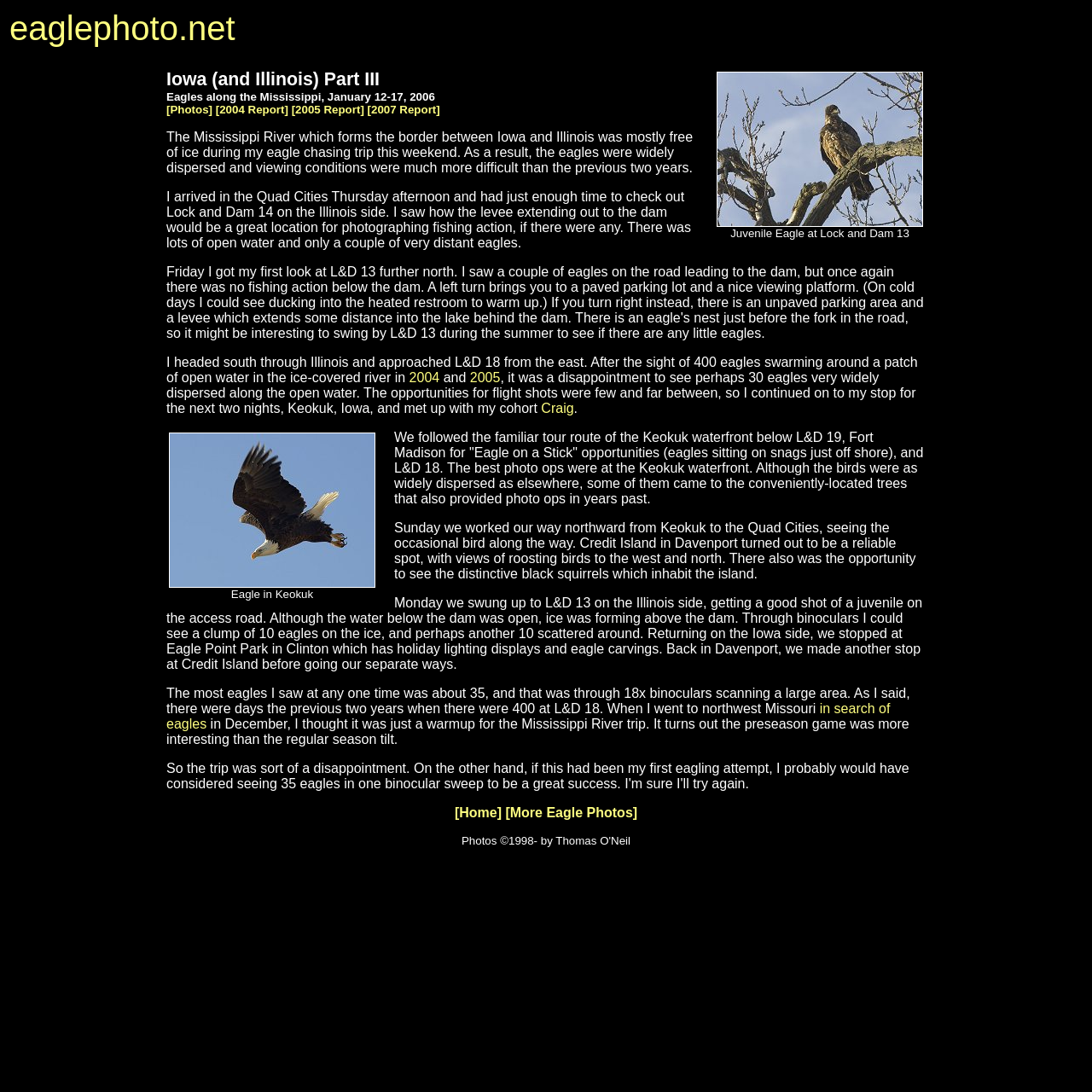Please find the bounding box coordinates of the clickable region needed to complete the following instruction: "go to the home page". The bounding box coordinates must consist of four float numbers between 0 and 1, i.e., [left, top, right, bottom].

[0.416, 0.738, 0.459, 0.751]